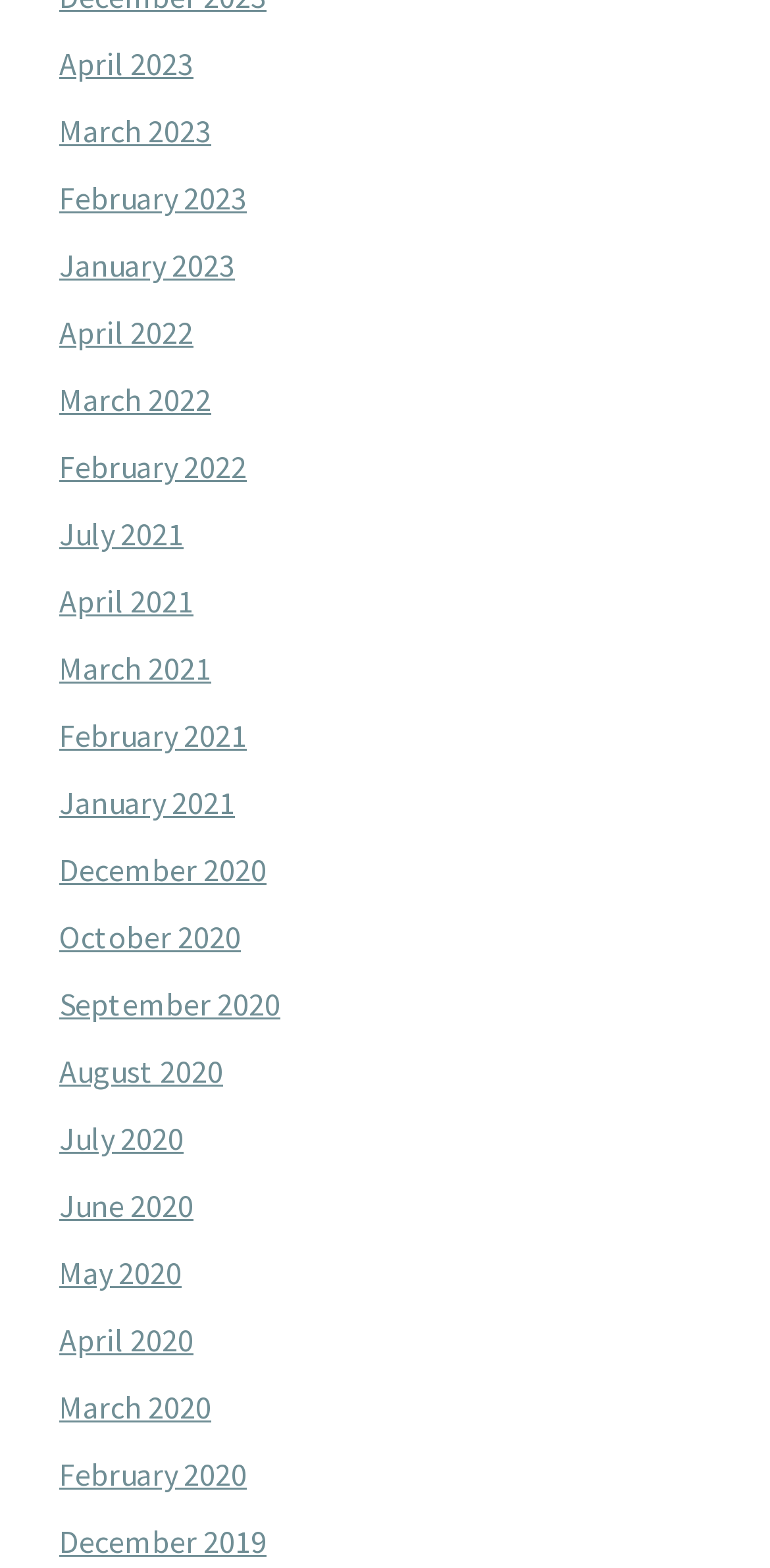Given the element description March 2022, specify the bounding box coordinates of the corresponding UI element in the format (top-left x, top-left y, bottom-right x, bottom-right y). All values must be between 0 and 1.

[0.077, 0.242, 0.274, 0.267]